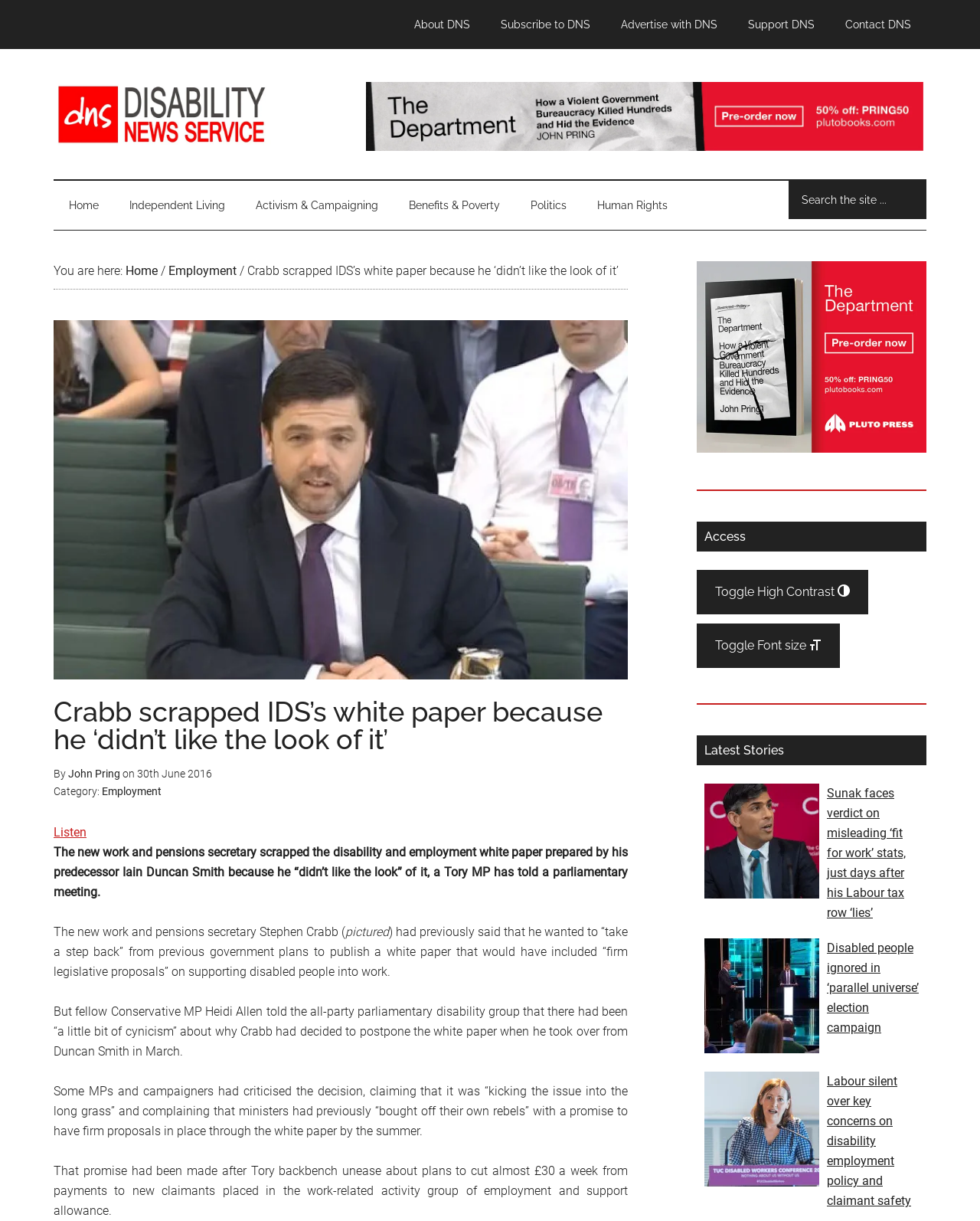Locate the bounding box coordinates of the element that should be clicked to fulfill the instruction: "Pre-order the book 'The Department'".

[0.373, 0.067, 0.942, 0.129]